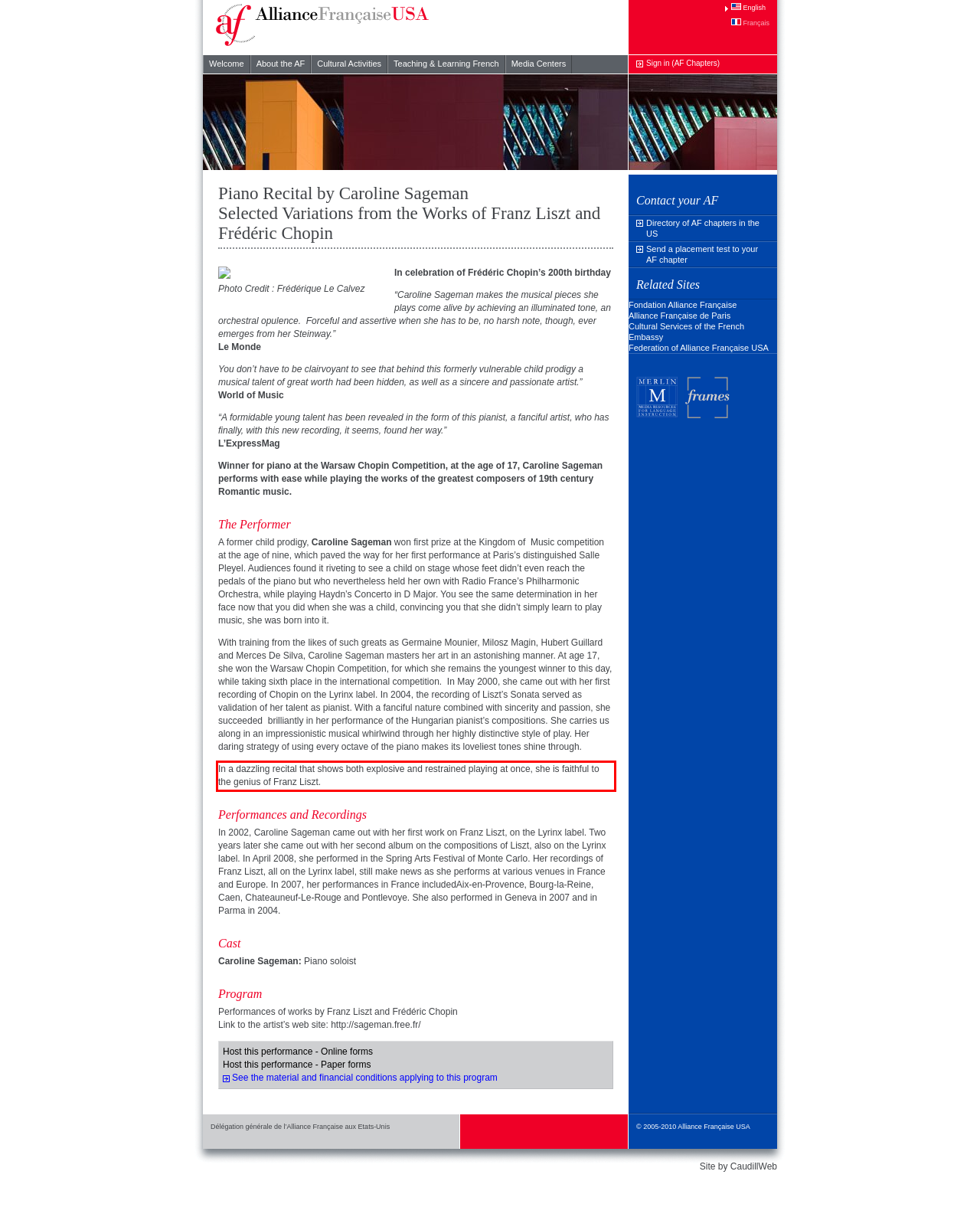Within the screenshot of a webpage, identify the red bounding box and perform OCR to capture the text content it contains.

In a dazzling recital that shows both explosive and restrained playing at once, she is faithful to the genius of Franz Liszt.